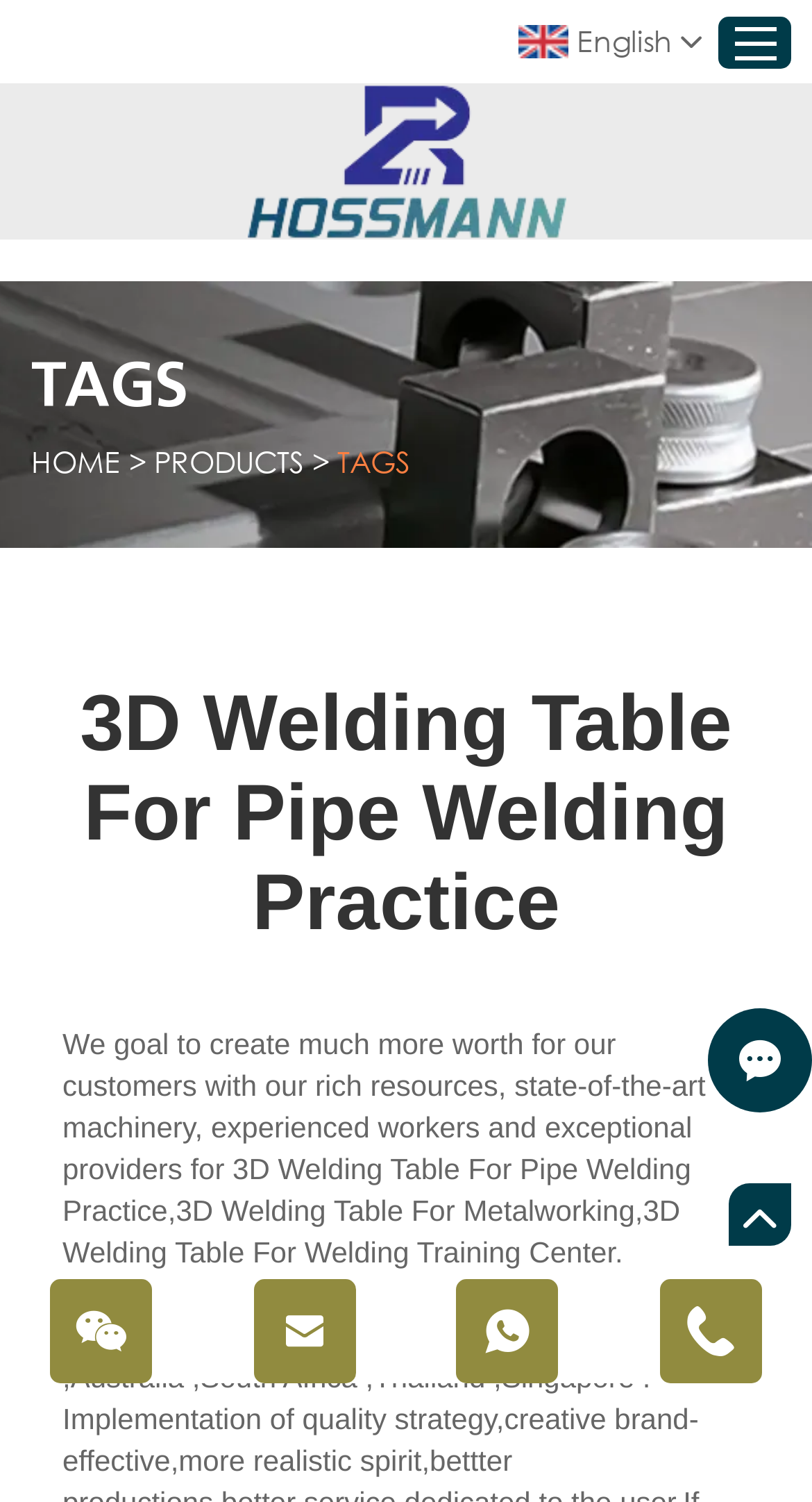Please reply to the following question with a single word or a short phrase:
What language is the webpage currently set to?

English